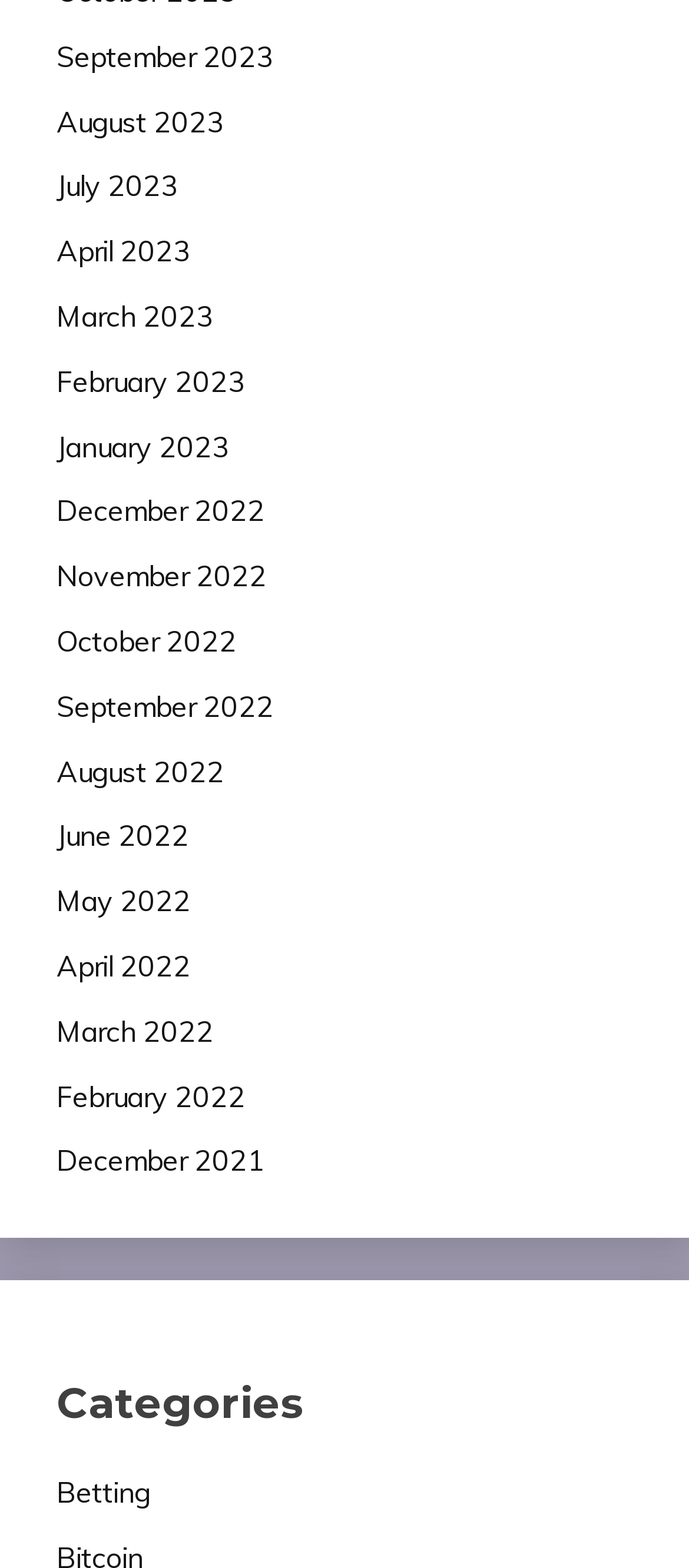Determine the coordinates of the bounding box for the clickable area needed to execute this instruction: "Read about citrus fruit peel".

None